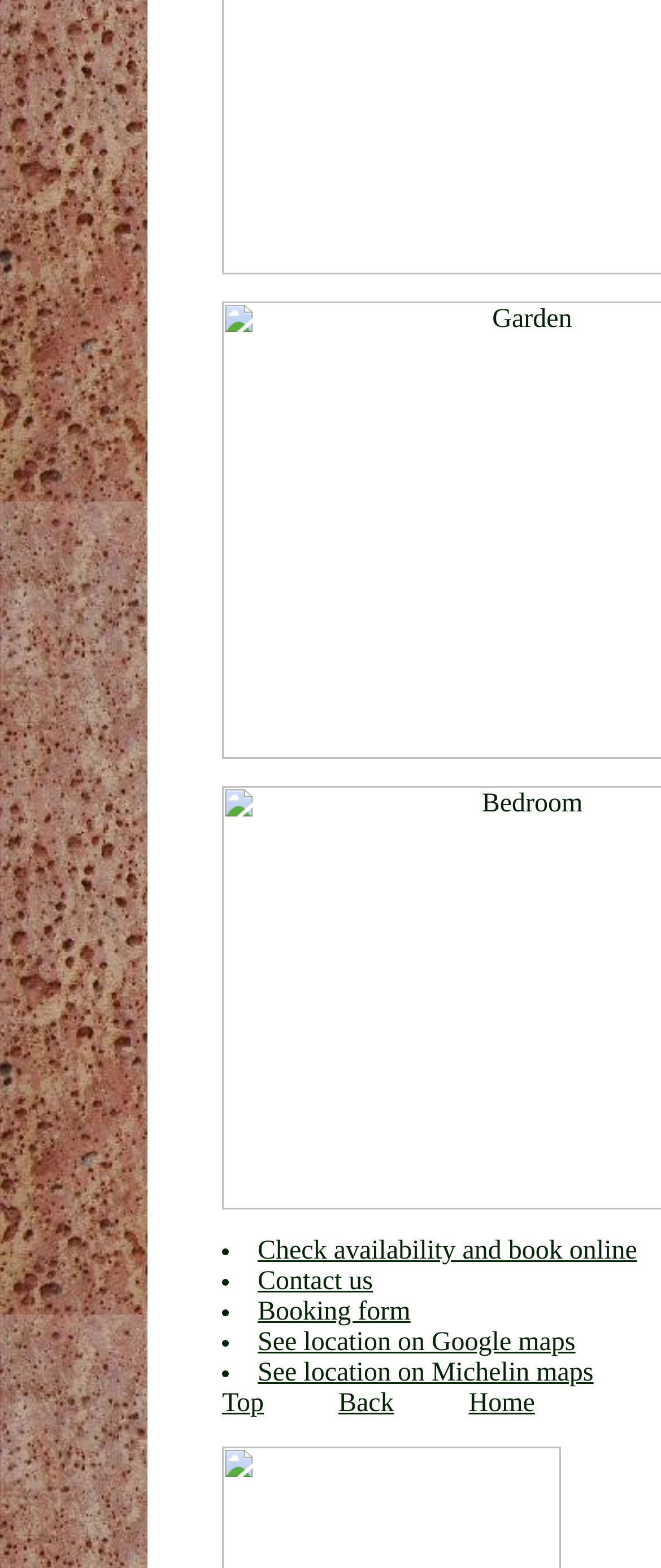Please determine the bounding box coordinates of the area that needs to be clicked to complete this task: 'Contact us'. The coordinates must be four float numbers between 0 and 1, formatted as [left, top, right, bottom].

[0.39, 0.808, 0.564, 0.827]